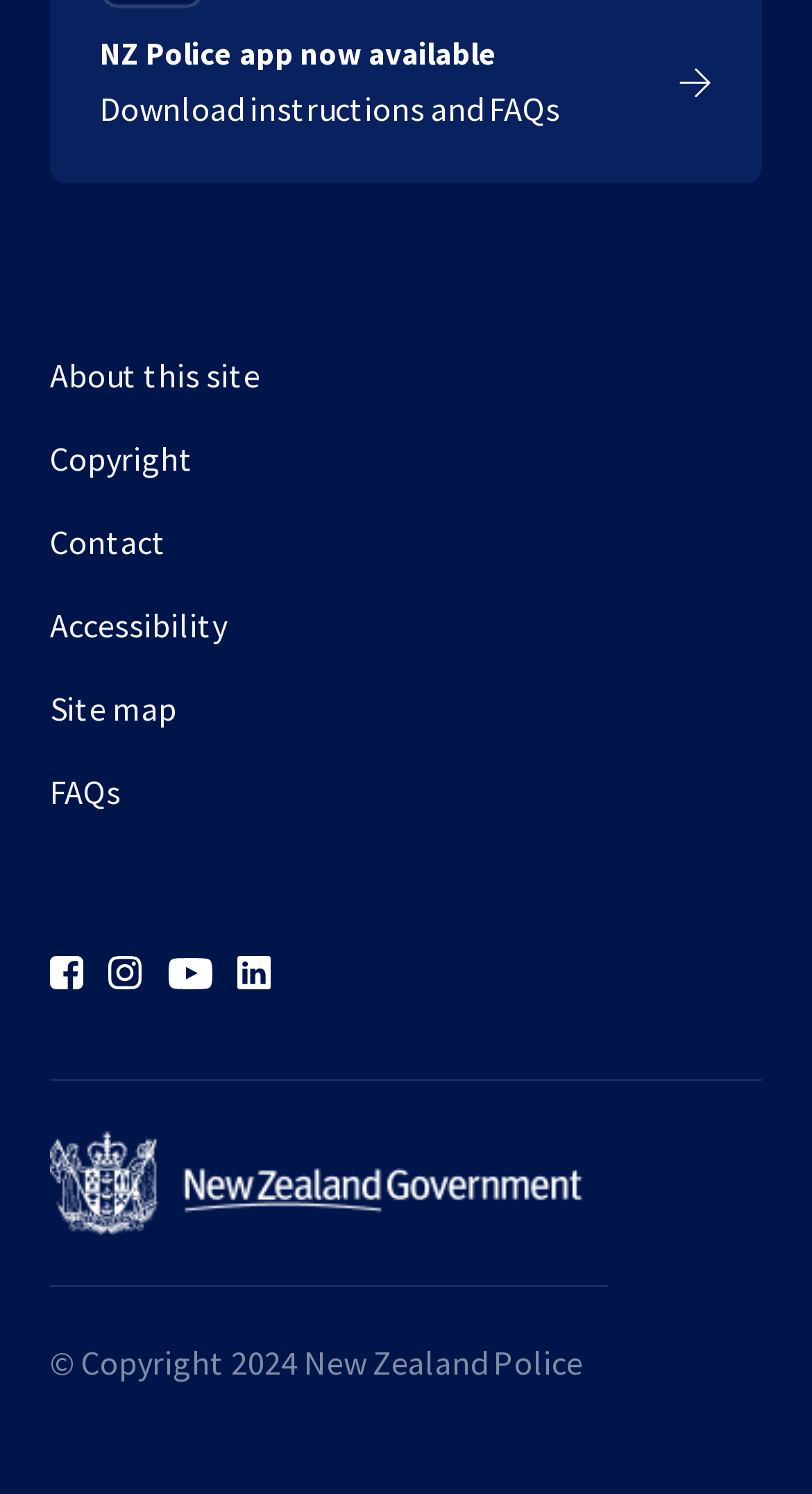Please identify the bounding box coordinates of the clickable area that will allow you to execute the instruction: "Go to Contact page".

[0.062, 0.346, 0.938, 0.401]